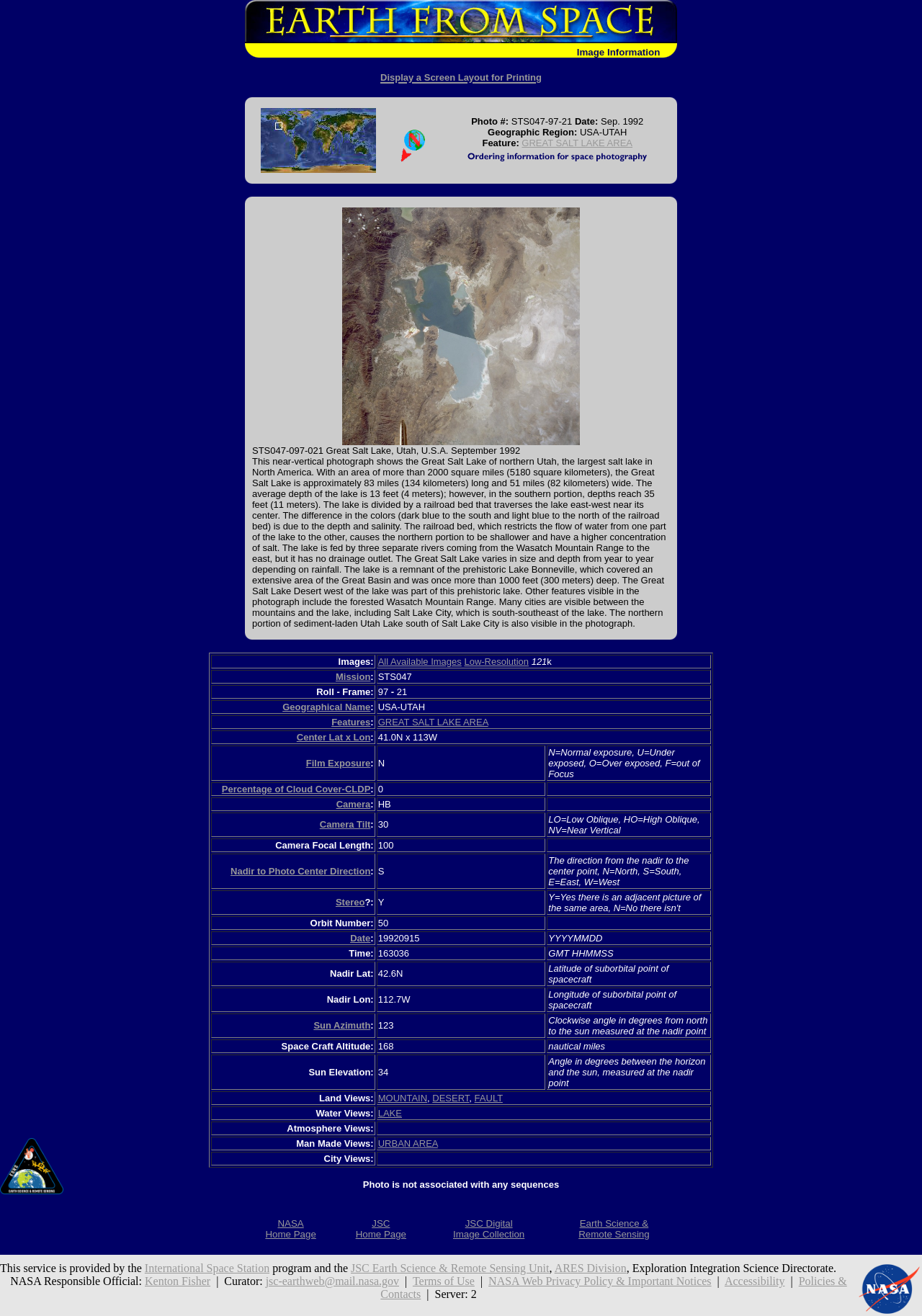Please examine the image and provide a detailed answer to the question: What is the resolution of the low-resolution image?

The resolution of the low-resolution image is 121k, as stated in the table under the 'Images:' column.